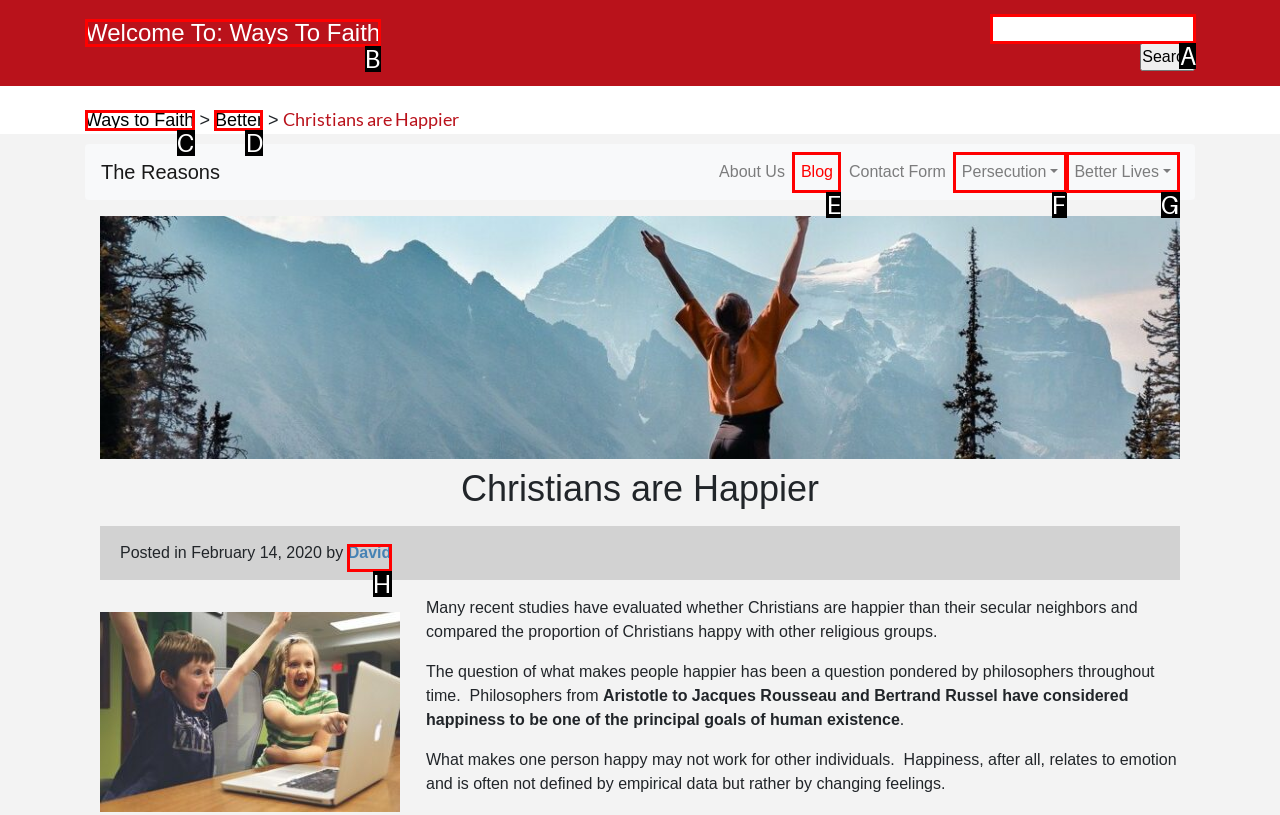Select the correct option from the given choices to perform this task: Search for a topic. Provide the letter of that option.

A